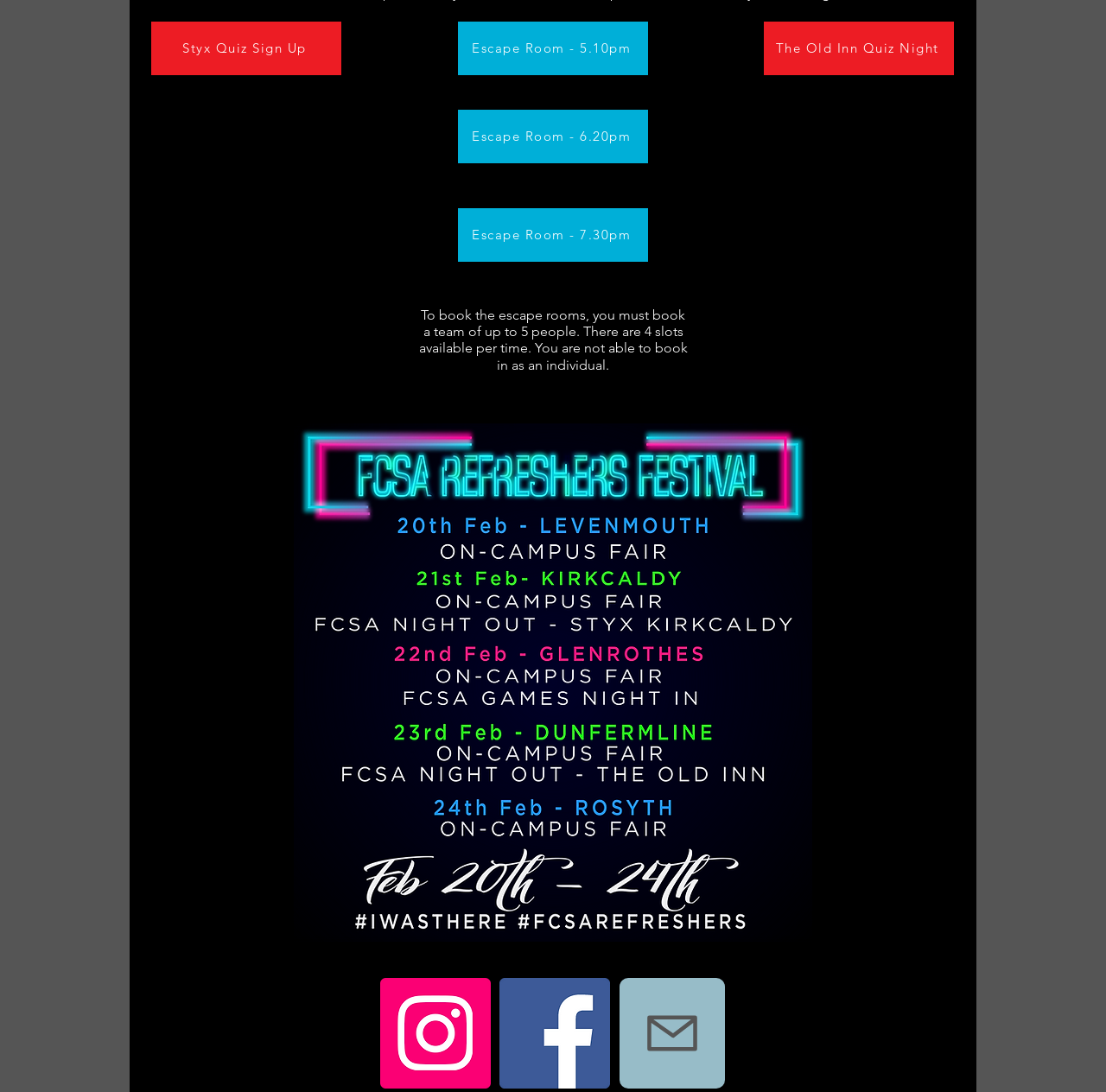Locate the UI element described by Email Us in the provided webpage screenshot. Return the bounding box coordinates in the format (top-left x, top-left y, bottom-right x, bottom-right y), ensuring all values are between 0 and 1.

[0.56, 0.895, 0.655, 0.997]